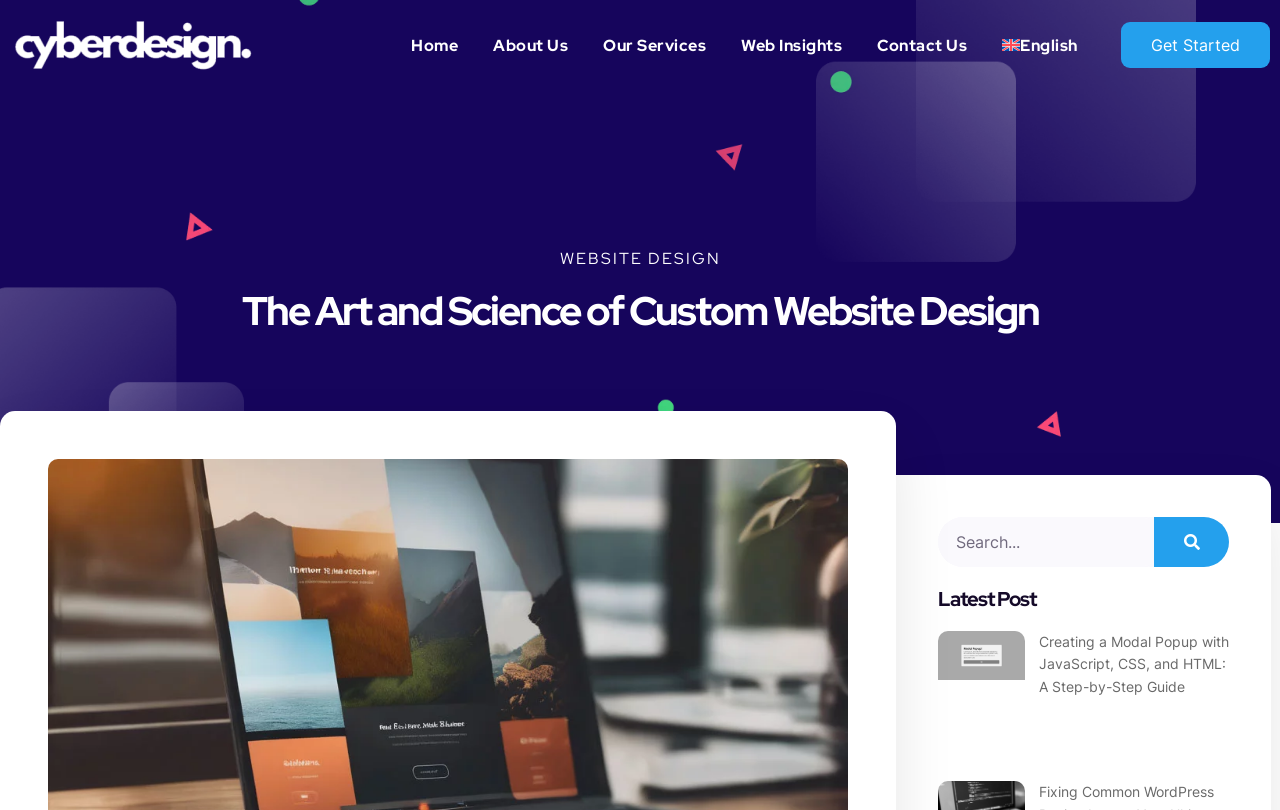Pinpoint the bounding box coordinates of the area that must be clicked to complete this instruction: "Read the latest post".

[0.733, 0.779, 0.961, 0.947]